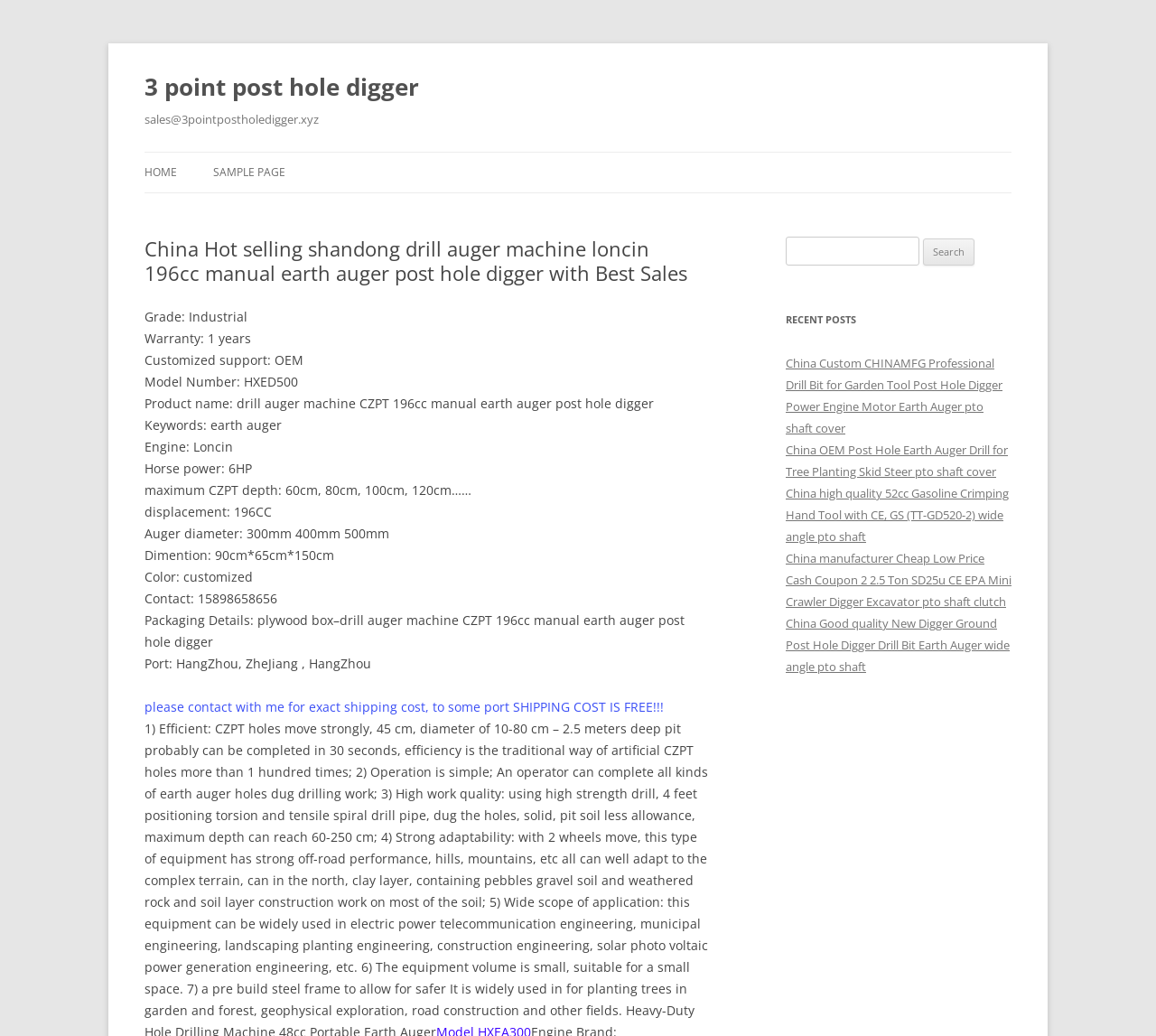Use a single word or phrase to answer the question:
What is the engine type?

Loncin